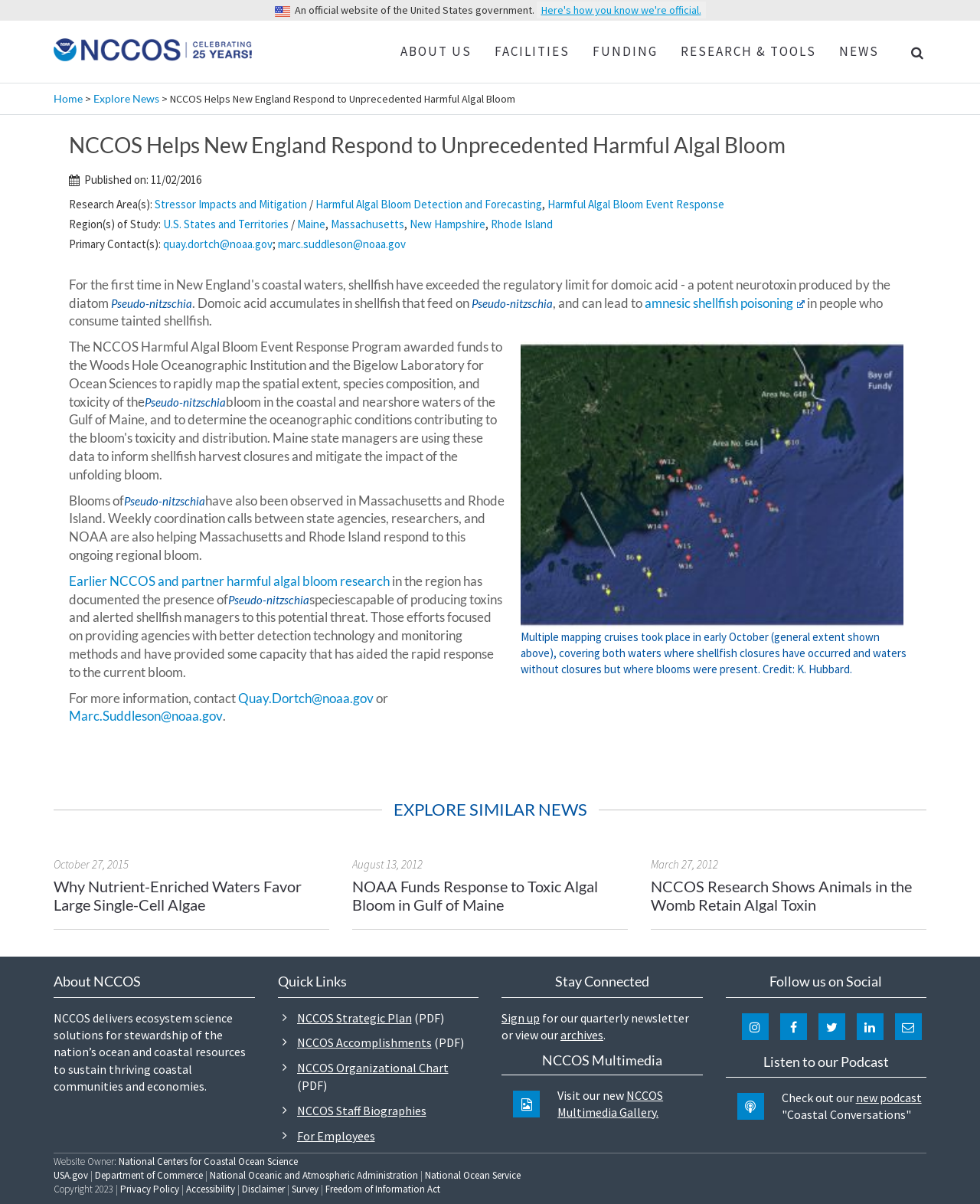What is the topic of the news article?
Give a single word or phrase answer based on the content of the image.

Harmful Algal Bloom